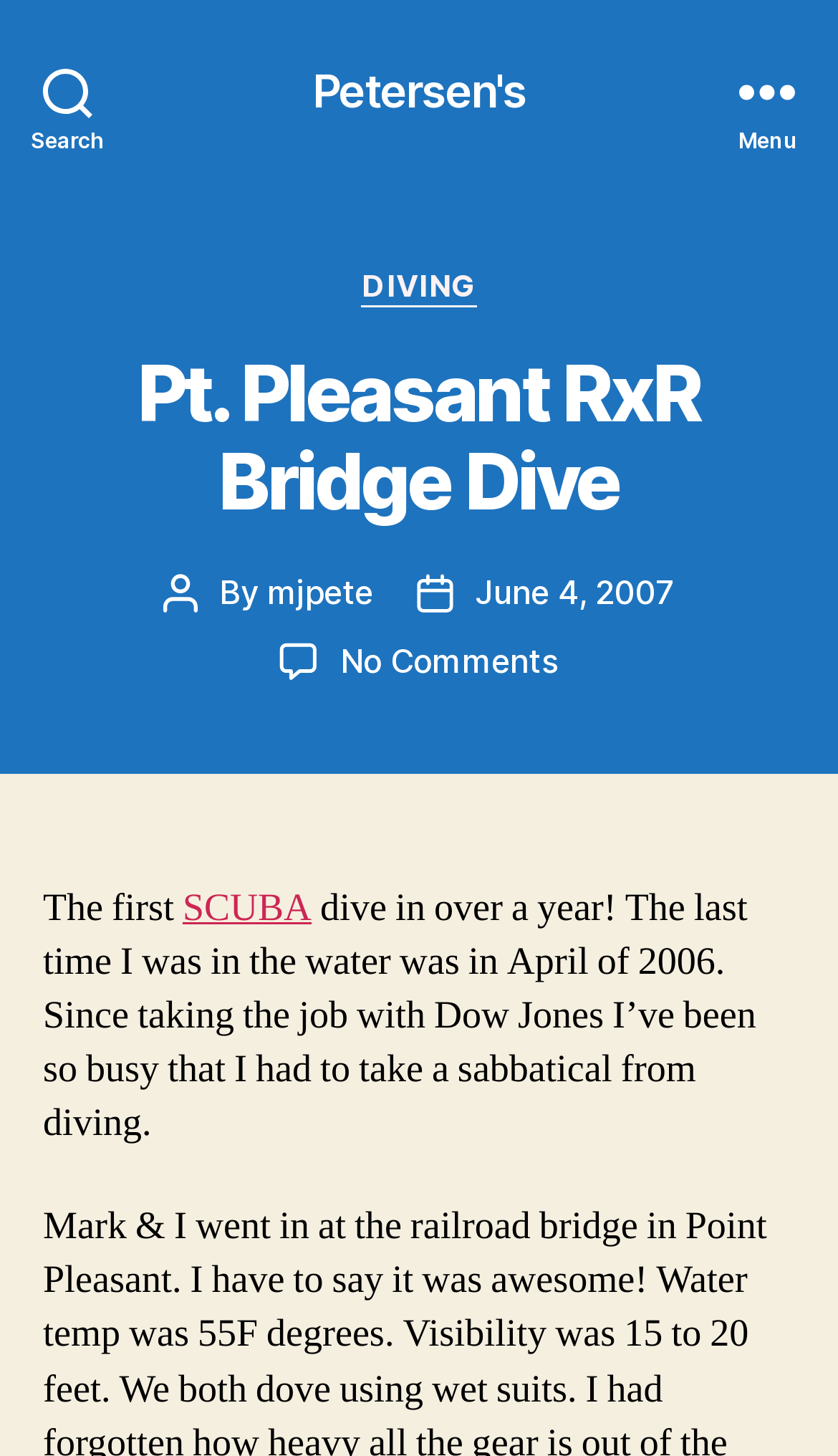Please locate and retrieve the main header text of the webpage.

Pt. Pleasant RxR Bridge Dive